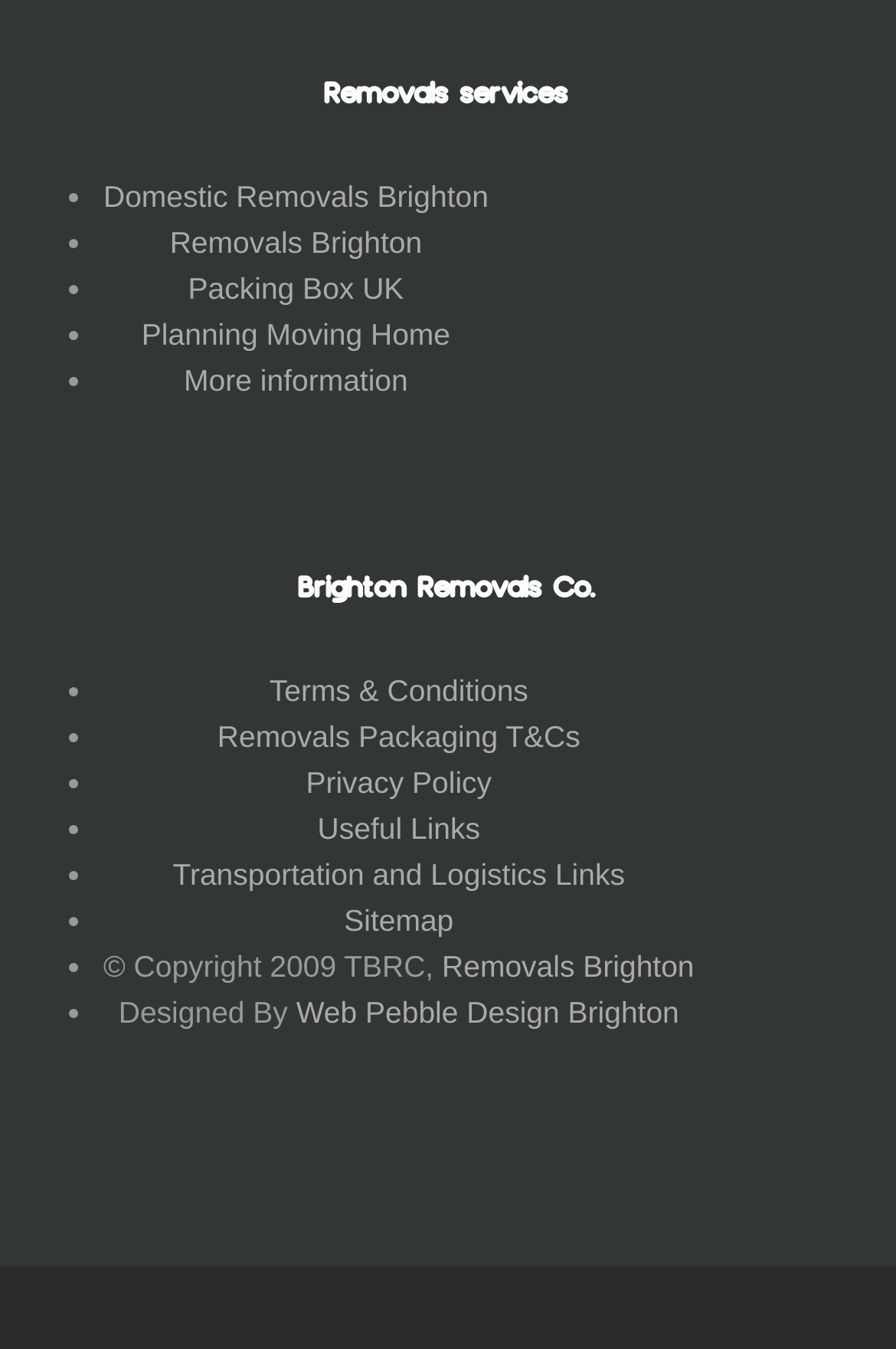Find the bounding box coordinates of the clickable area required to complete the following action: "Click on Domestic Removals Brighton".

[0.115, 0.134, 0.545, 0.159]